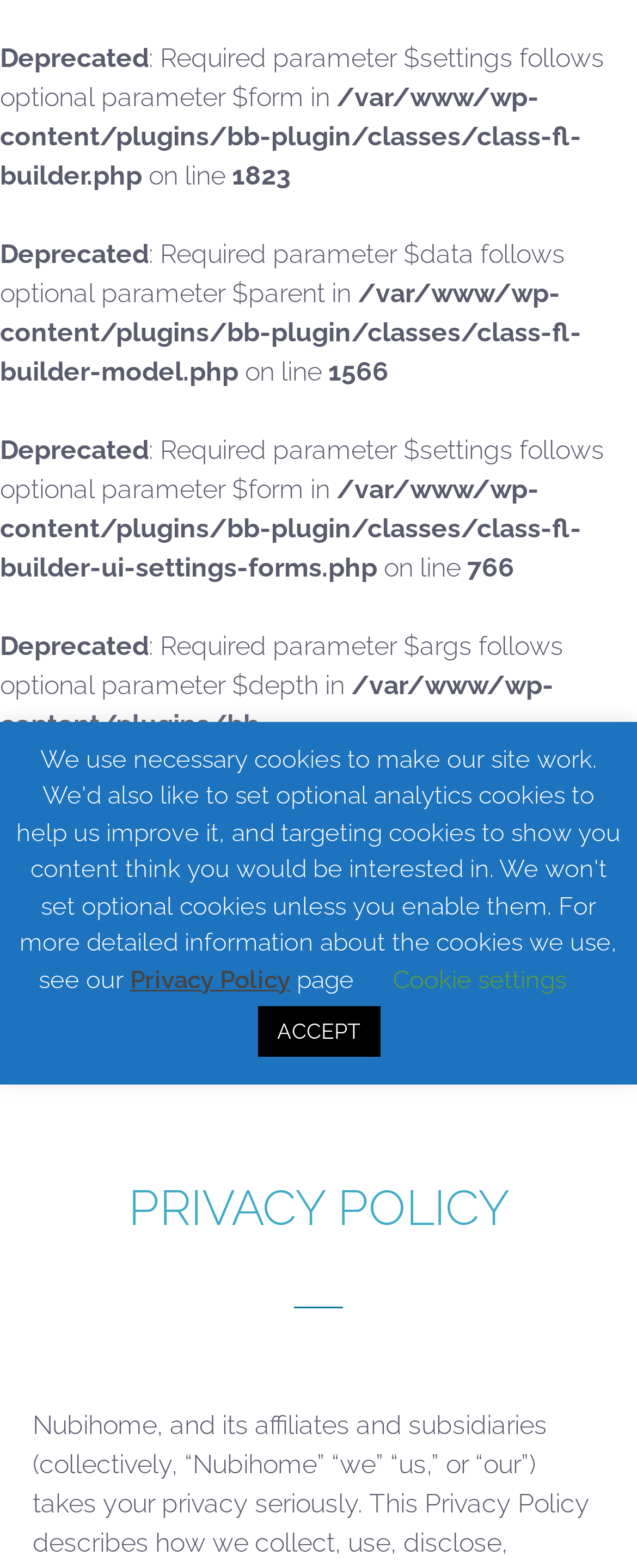Create a full and detailed caption for the entire webpage.

The webpage is about the Privacy Policy of Nubihome. At the top, there is a link to Nubihome, accompanied by an image with the same name. Below this, there is a button with a hamburger icon, which controls the mobile menu. 

The main content of the page is divided into sections, each with a "Deprecated" notice, followed by a description of the issue, a file path, and a line number. There are five such sections, each with similar formatting. 

On the right side of the page, there is a heading "PRIVACY POLICY" in a larger font, followed by a horizontal separator line. Below this, there is a link to "Privacy Policy" with the text "page" next to it. 

Further down, there are two buttons: "Cookie settings" and "ACCEPT". The "ACCEPT" button is positioned slightly above the "Cookie settings" button.